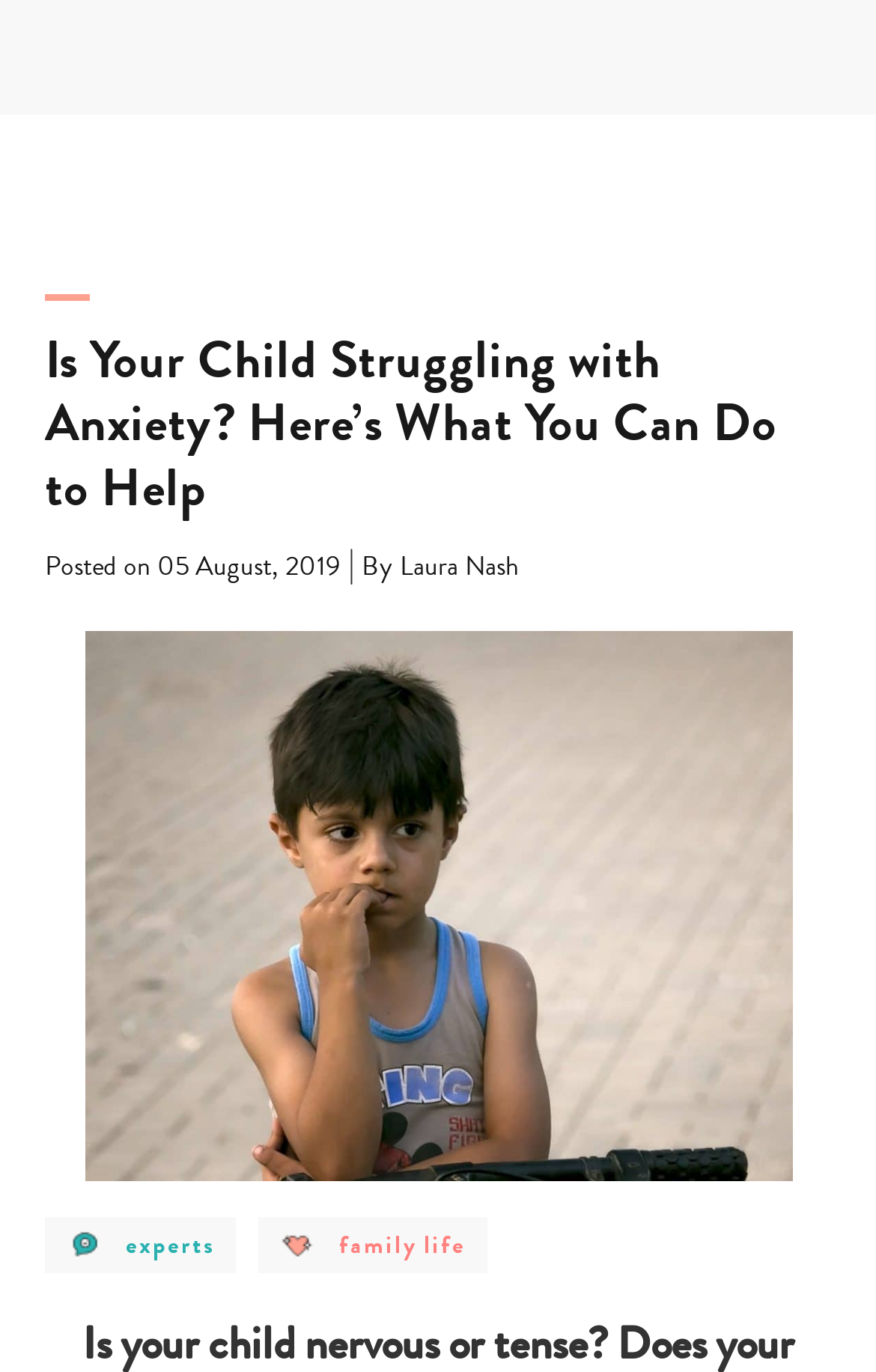Given the element description: "Post Category - ExpertsExperts", predict the bounding box coordinates of this UI element. The coordinates must be four float numbers between 0 and 1, given as [left, top, right, bottom].

[0.051, 0.887, 0.269, 0.928]